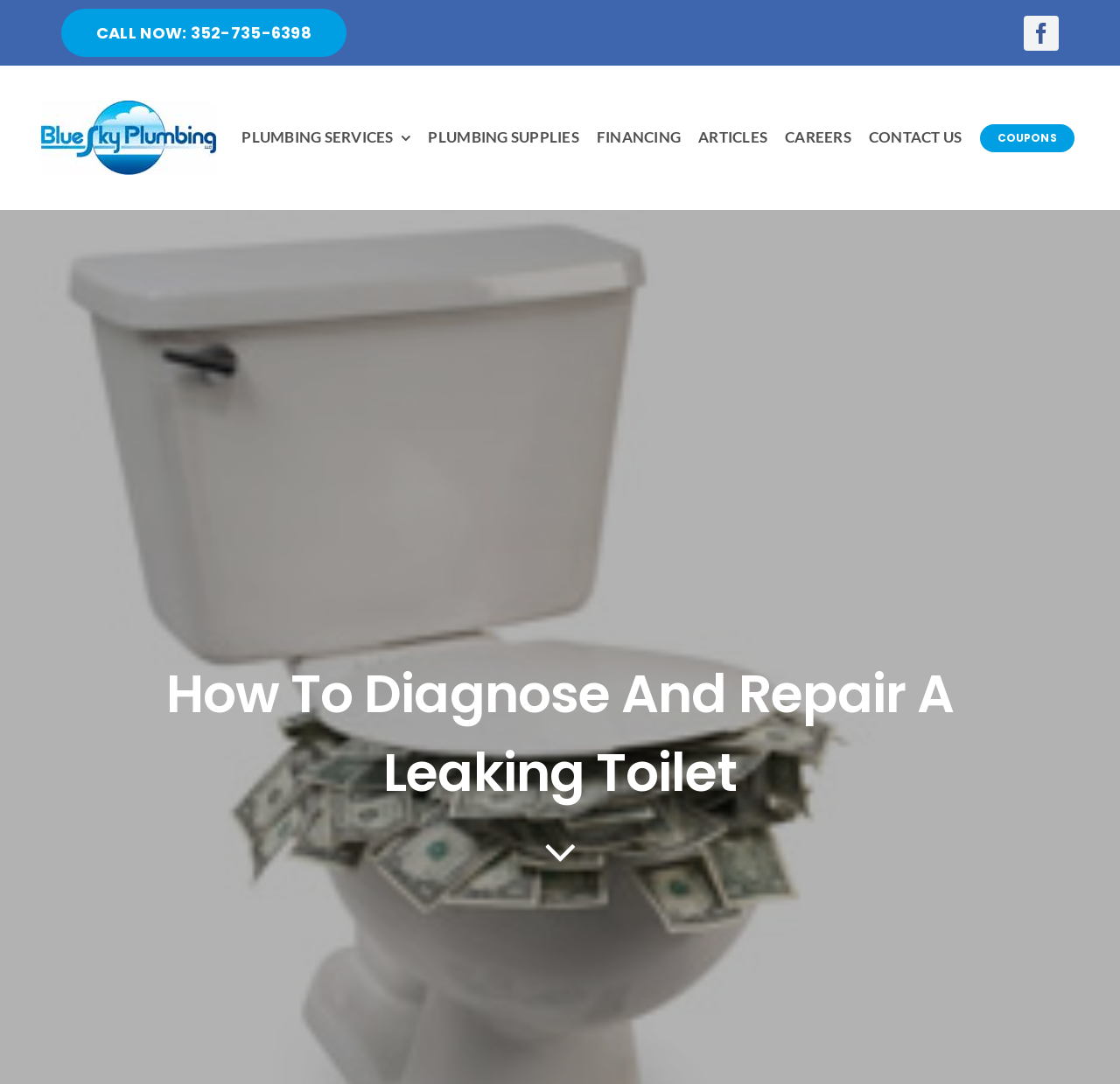What is the logo of the plumbing company?
Look at the image and construct a detailed response to the question.

I found the logo by looking at the image with the description 'Blue Sky Plumbing Logo' at the top of the page, which has a bounding box coordinate of [0.037, 0.093, 0.193, 0.161].